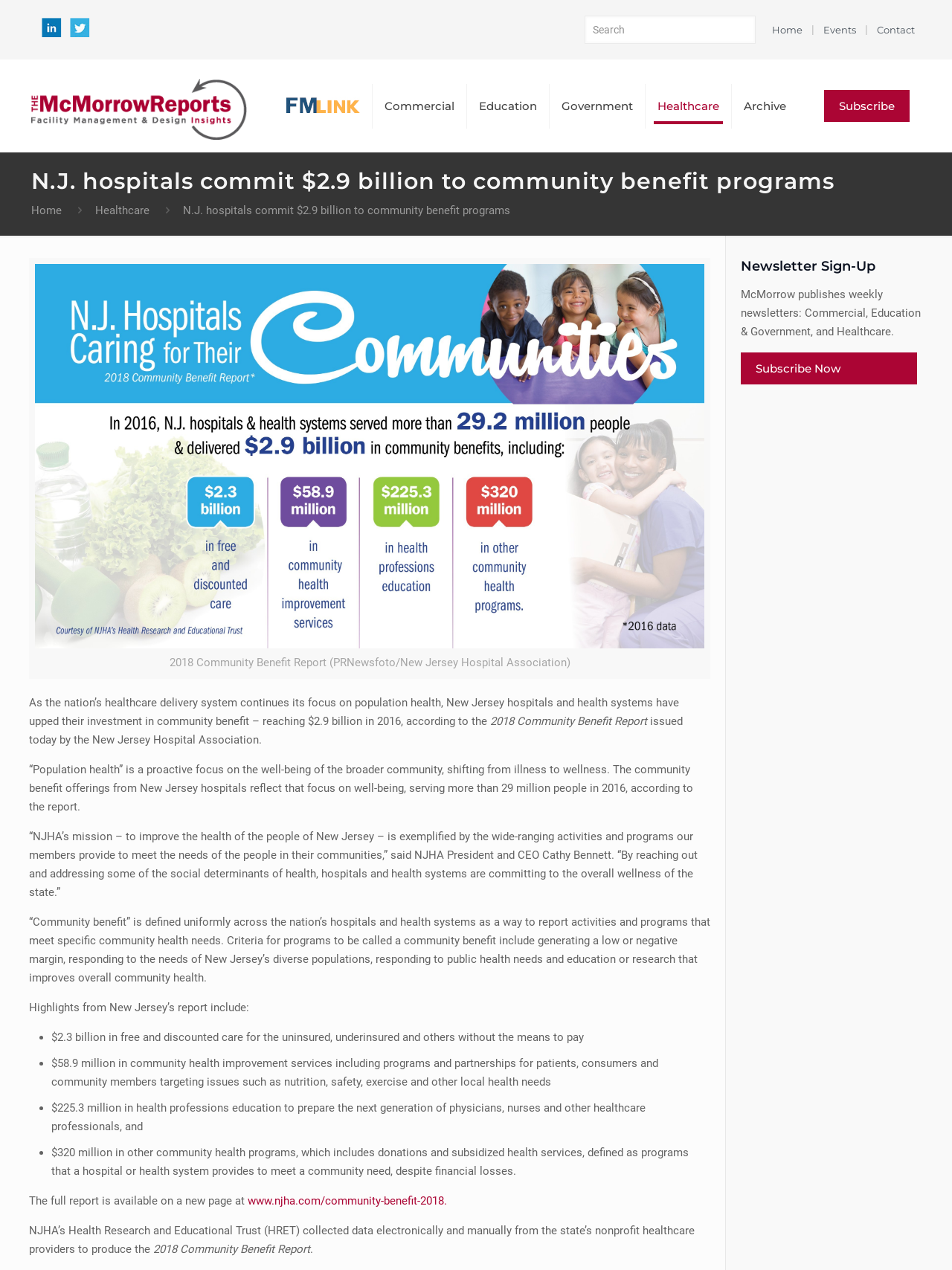Please determine the main heading text of this webpage.

N.J. hospitals commit $2.9 billion to community benefit programs